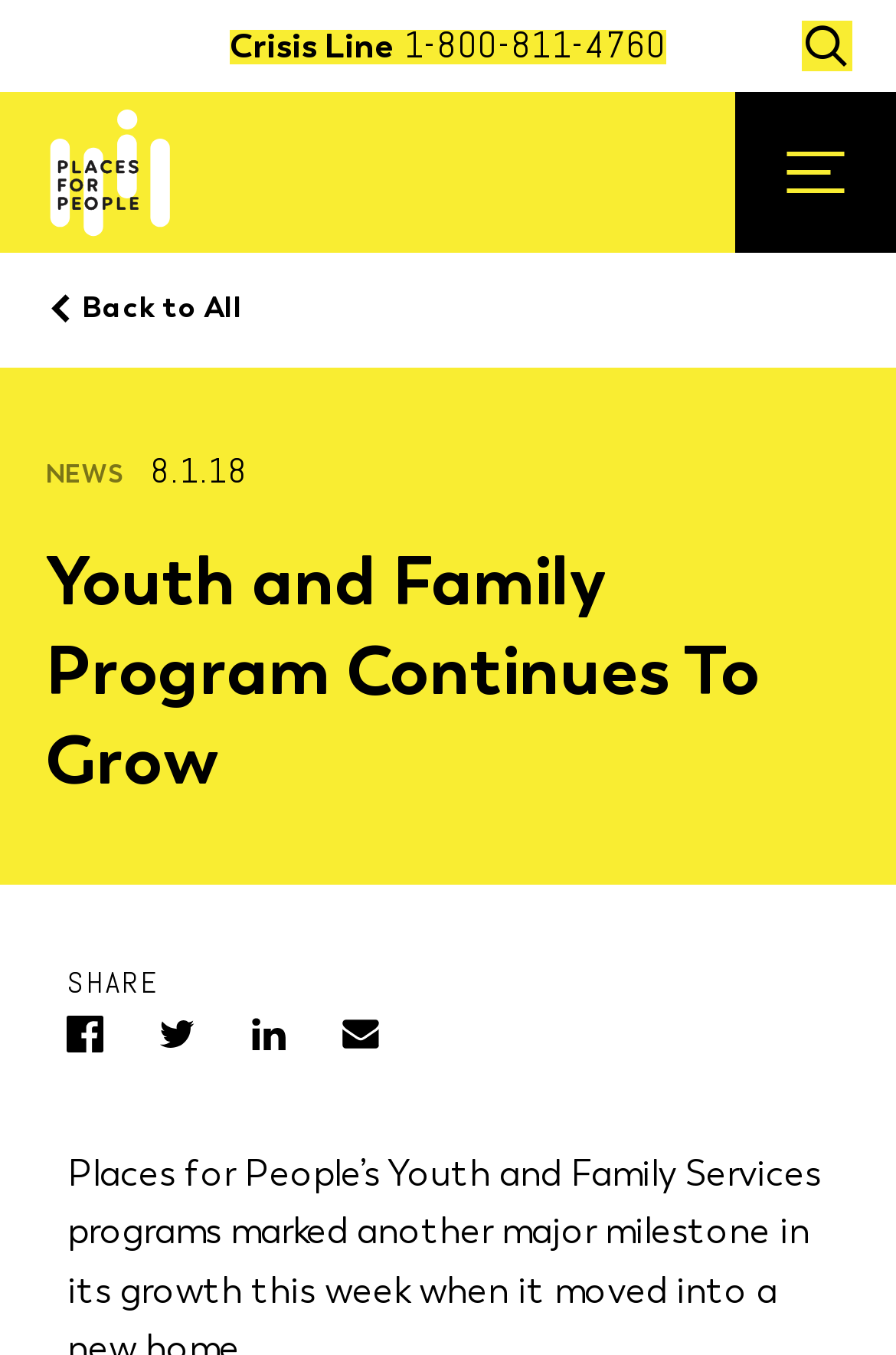Summarize the contents and layout of the webpage in detail.

This webpage is about the growth of Places for People's Youth and Family Services programs. At the top left, there is a logo of Places for People, accompanied by a link to the organization's homepage. Below the logo, there is a crisis line information section, featuring a static text "Crisis Line" and a link to the phone number "1-800-811-4760". 

On the top right, there is a search button with a magnifying glass icon. Next to the search button, there is an empty link, which might be a navigation menu or a dropdown list.

The main content of the webpage is divided into two sections. The top section has a header with a link to go back to all news articles, a "NEWS" link, and a timestamp "8.1.18". Below the header, there is a heading that reads "Youth and Family Program Continues To Grow", which is the title of the news article.

The bottom section of the main content features social media sharing links, including Facebook, Twitter, Linkedin, and Email, each accompanied by its respective icon. There is also a "SHARE" static text above the social media links.

Overall, the webpage has a simple and clean layout, with a focus on presenting the news article and providing easy access to crisis line information and social media sharing options.